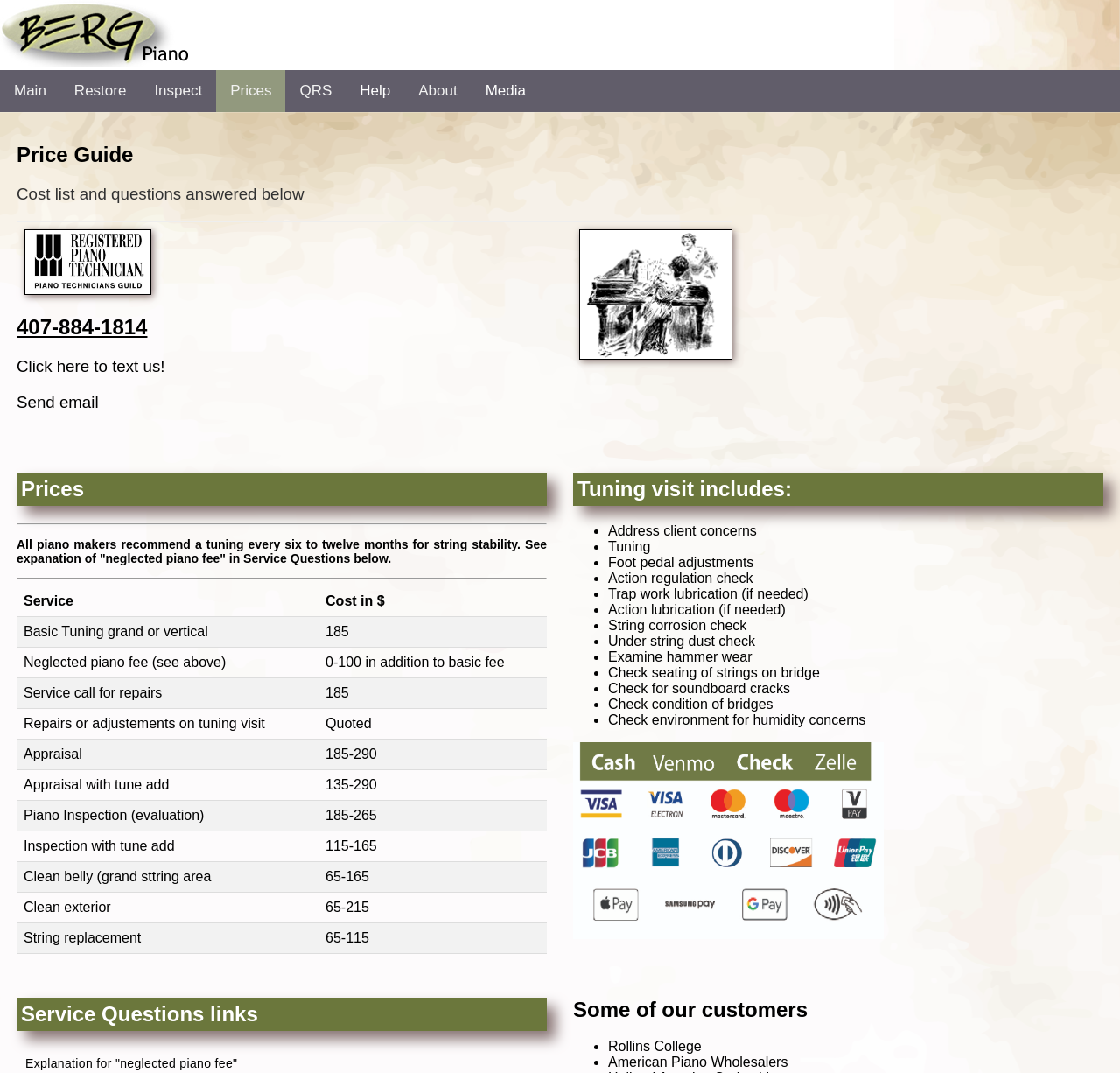Bounding box coordinates should be in the format (top-left x, top-left y, bottom-right x, bottom-right y) and all values should be floating point numbers between 0 and 1. Determine the bounding box coordinate for the UI element described as: Inspect

[0.125, 0.065, 0.193, 0.104]